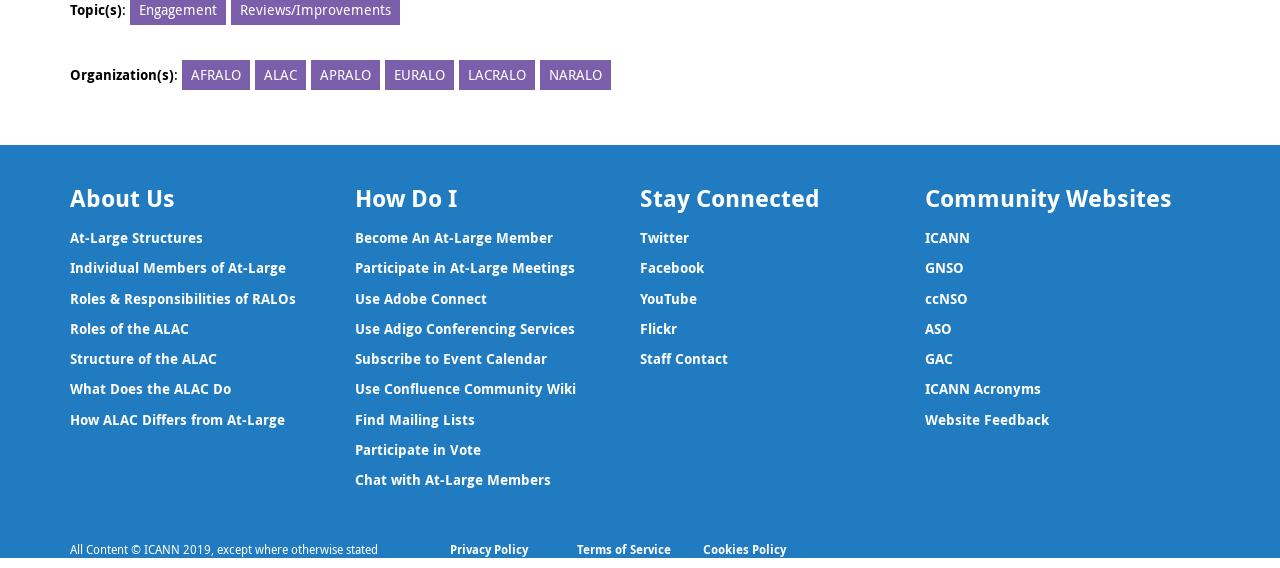How can I participate in At-Large?
Please respond to the question with a detailed and thorough explanation.

The webpage provides information on how to participate in At-Large, including becoming a member, participating in meetings, and using various tools and services, which can be found in the 'How Do I' section.